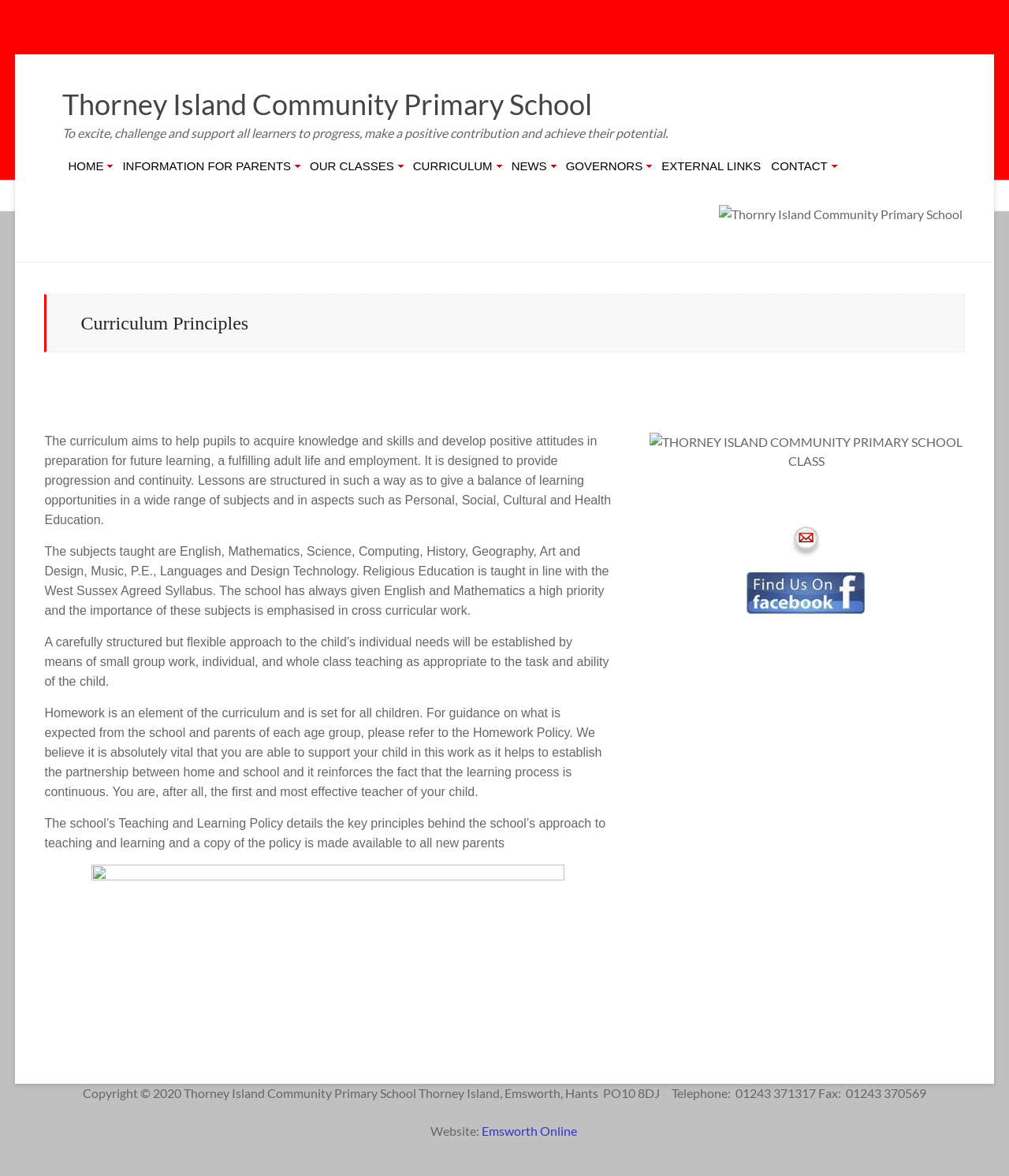Please provide the bounding box coordinates in the format (top-left x, top-left y, bottom-right x, bottom-right y). Remember, all values are floating point numbers between 0 and 1. What is the bounding box coordinate of the region described as: Thorney Island Community Primary School

[0.062, 0.074, 0.587, 0.103]